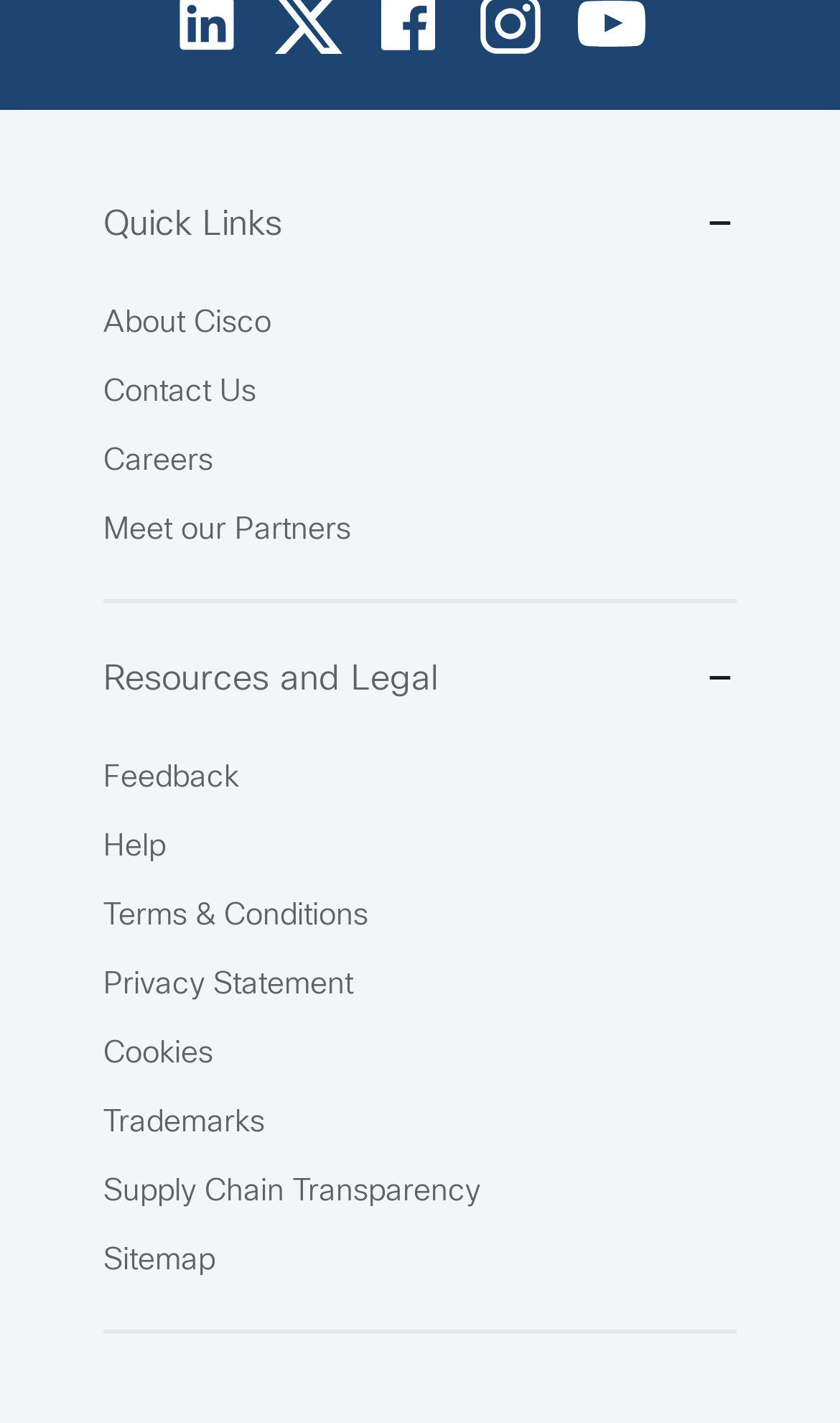Pinpoint the bounding box coordinates of the area that must be clicked to complete this instruction: "Check Feedback".

[0.123, 0.538, 0.285, 0.557]